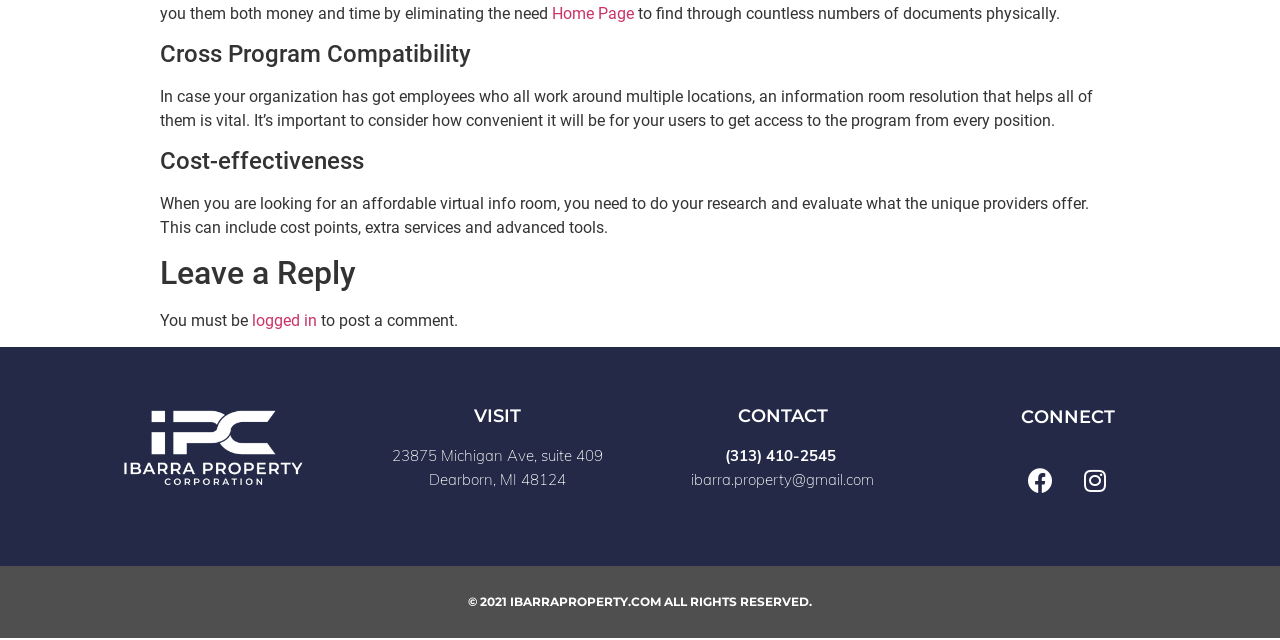Determine the bounding box coordinates for the UI element matching this description: "Instagram".

[0.836, 0.712, 0.875, 0.79]